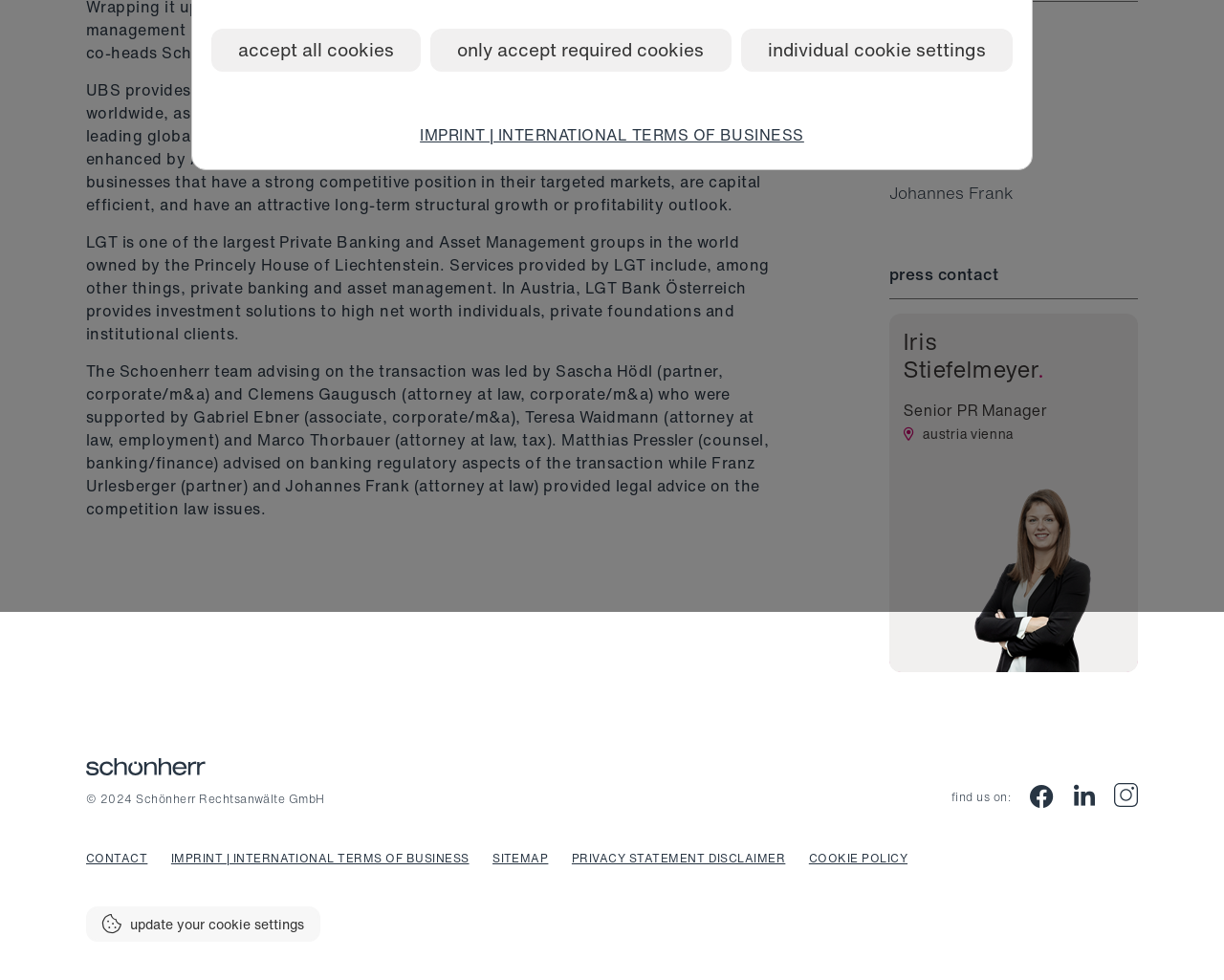Please find the bounding box for the UI element described by: "value="SUBMIT"".

None